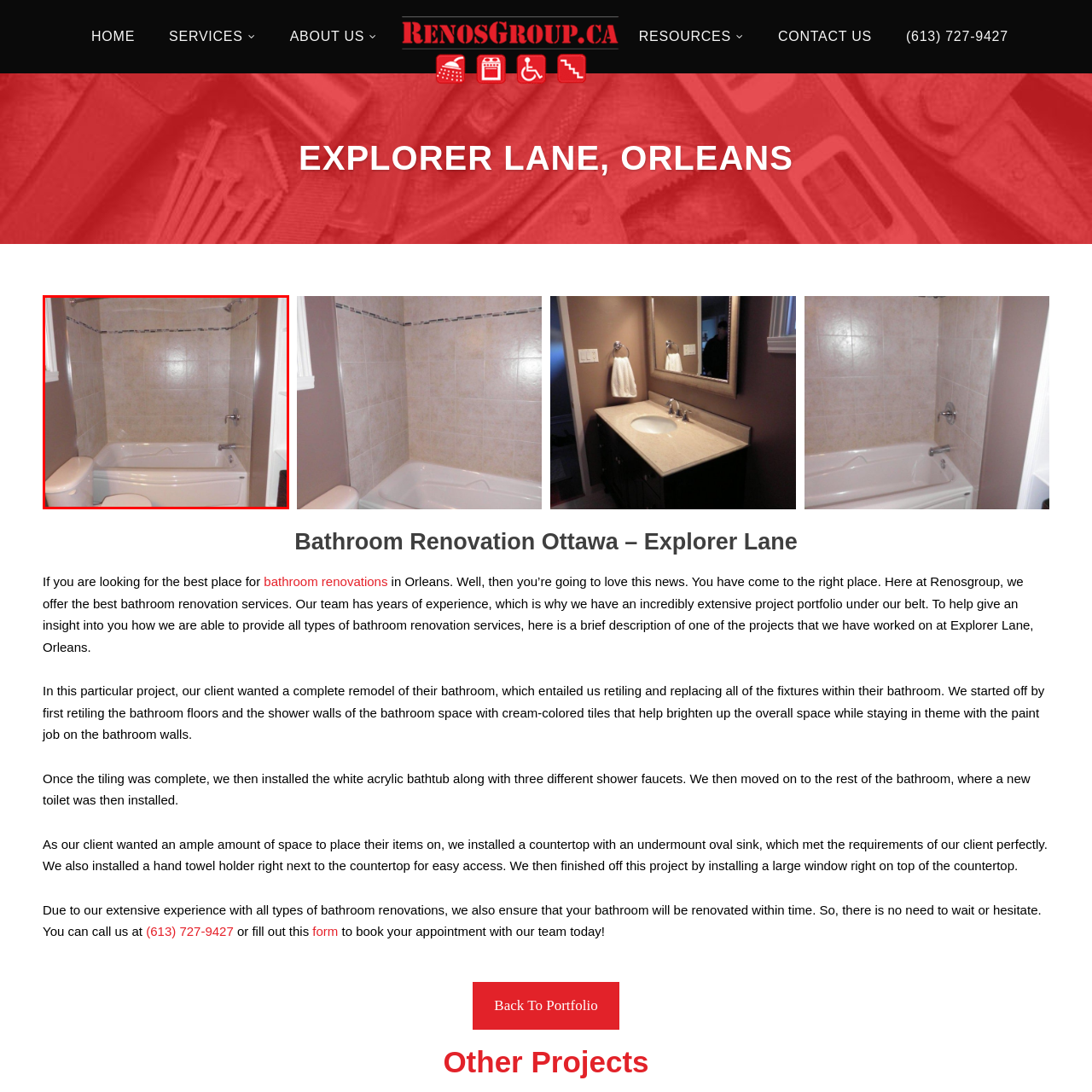What is the focus of the renovation project?
Focus on the section of the image encased in the red bounding box and provide a detailed answer based on the visual details you find.

The caption states that the renovation project aims at transforming spaces in homes, emphasizing both elegance and efficiency in bathroom functionalities, which suggests that the focus of the project is on achieving a balance between aesthetics and functionality.